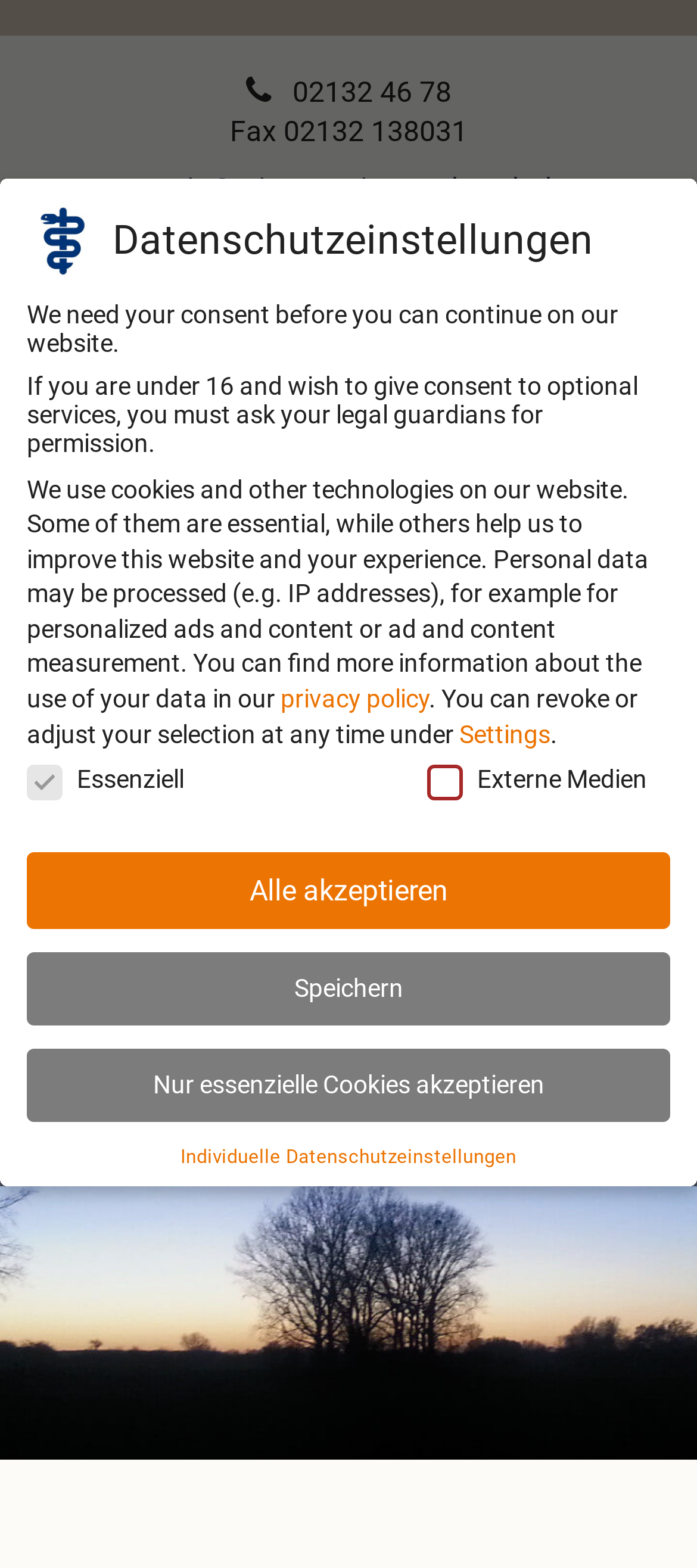How many buttons are there in the 'Datenschutzeinstellungen' section?
Give a single word or phrase answer based on the content of the image.

5